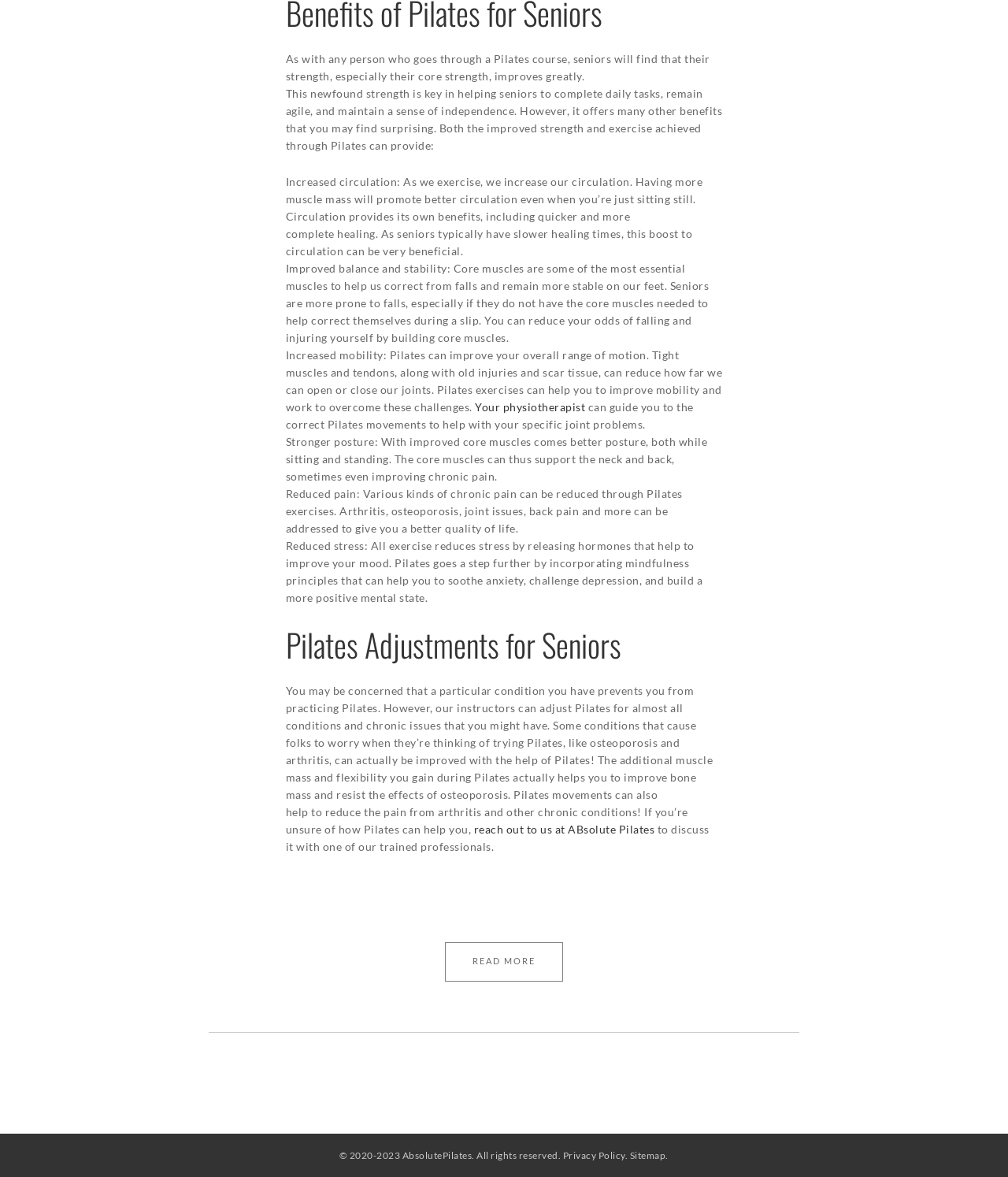What is the name of the Pilates studio mentioned on the webpage?
Answer the question with as much detail as possible.

The webpage mentions Absolute Pilates as a studio that can help seniors with Pilates exercises and provides a link to reach out to them for more information.